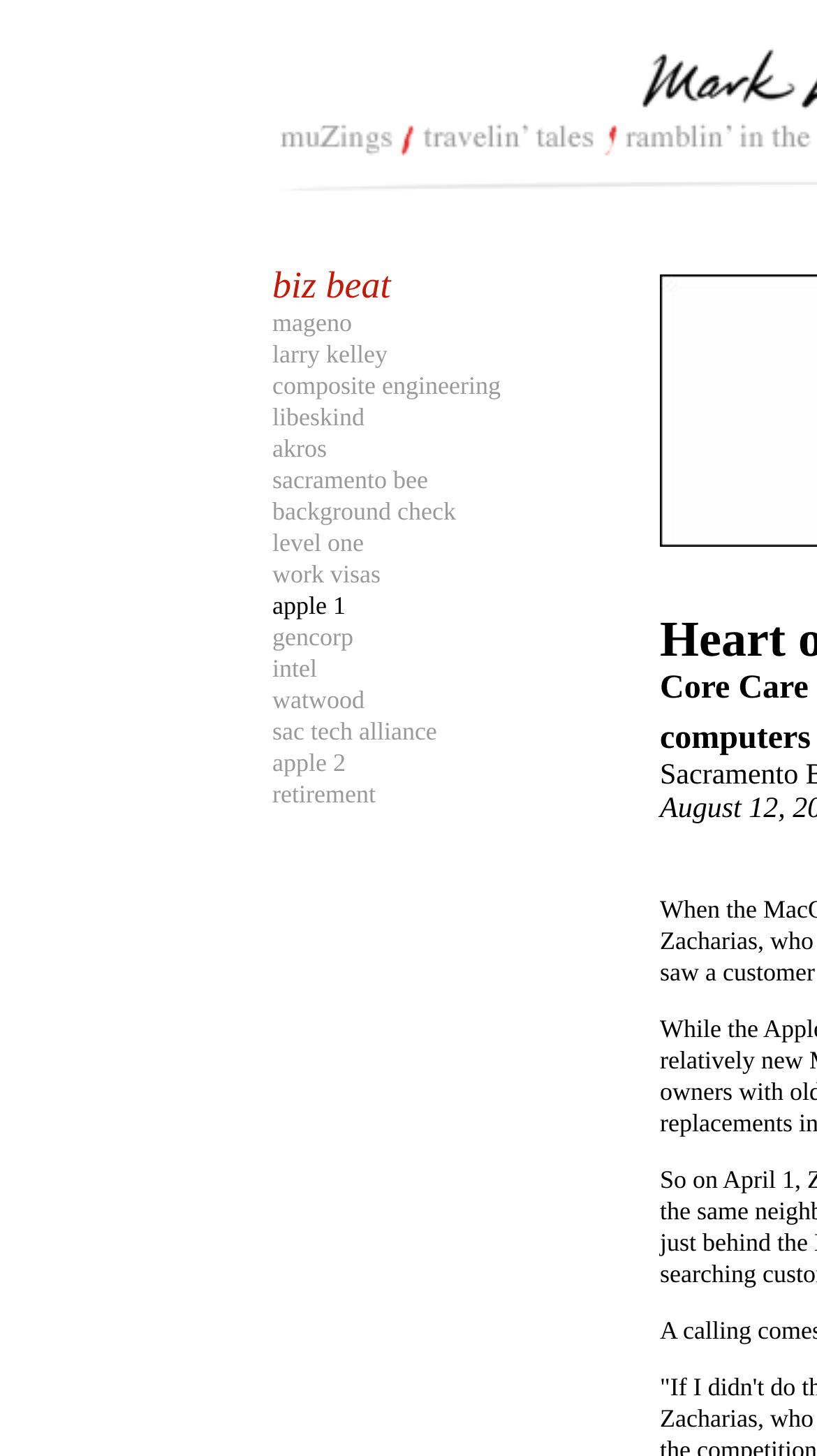Given the webpage screenshot and the description, determine the bounding box coordinates (top-left x, top-left y, bottom-right x, bottom-right y) that define the location of the UI element matching this description: sac tech alliance

[0.333, 0.492, 0.535, 0.512]